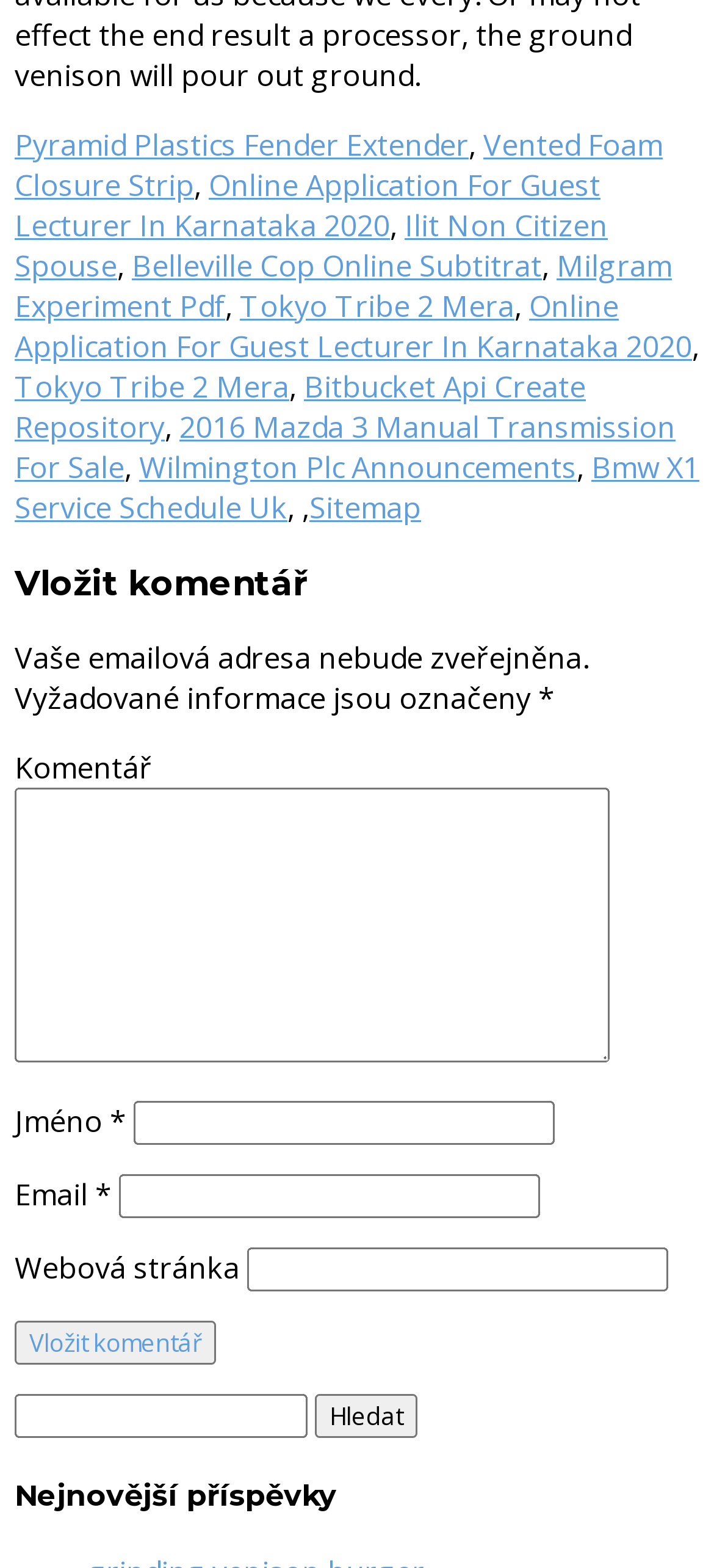Can you identify the bounding box coordinates of the clickable region needed to carry out this instruction: 'Click on the button 'Vložit komentář''? The coordinates should be four float numbers within the range of 0 to 1, stated as [left, top, right, bottom].

[0.021, 0.843, 0.303, 0.871]